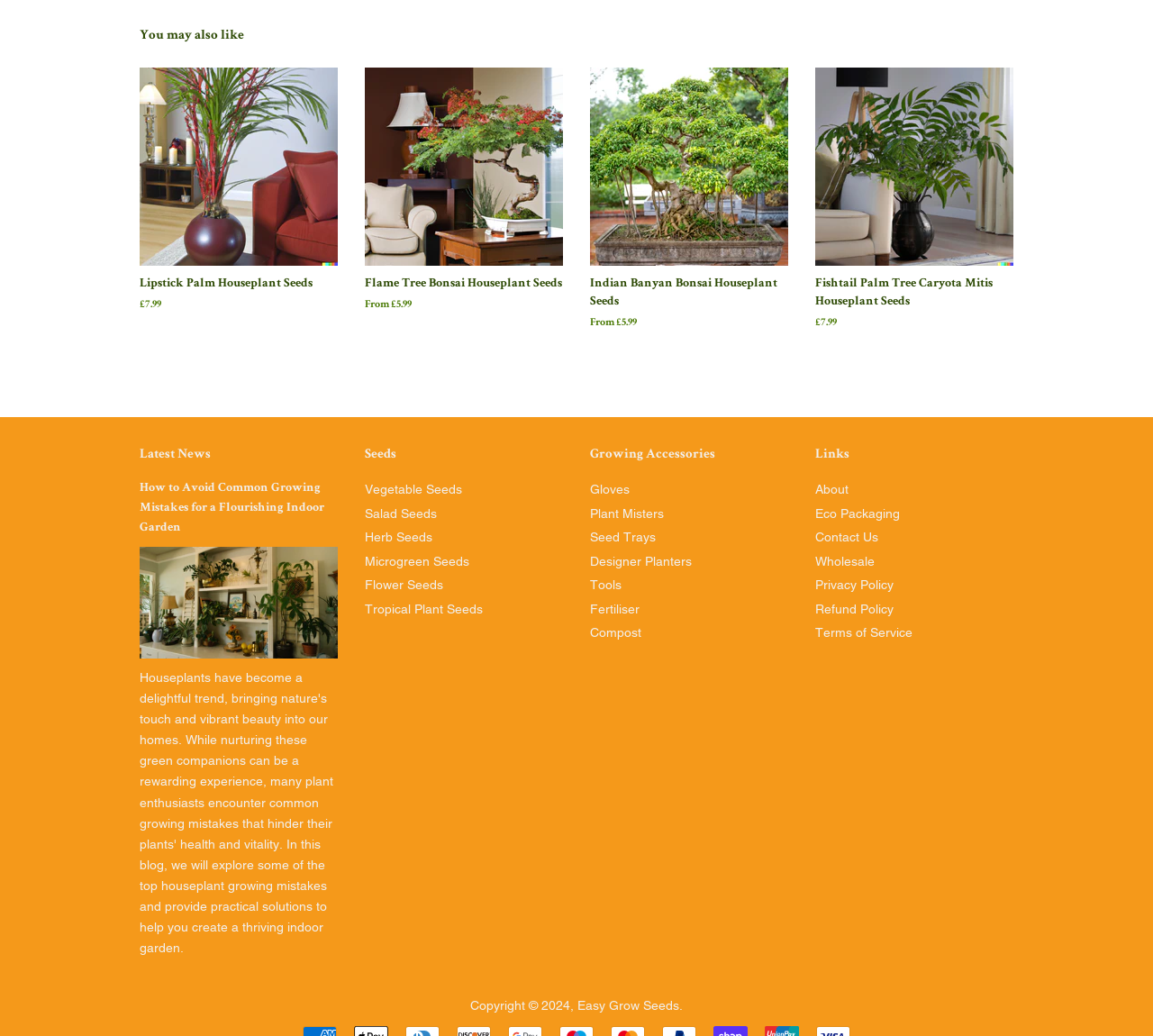Reply to the question with a single word or phrase:
What is the price of Lipstick Palm Houseplant Seeds?

£7.99